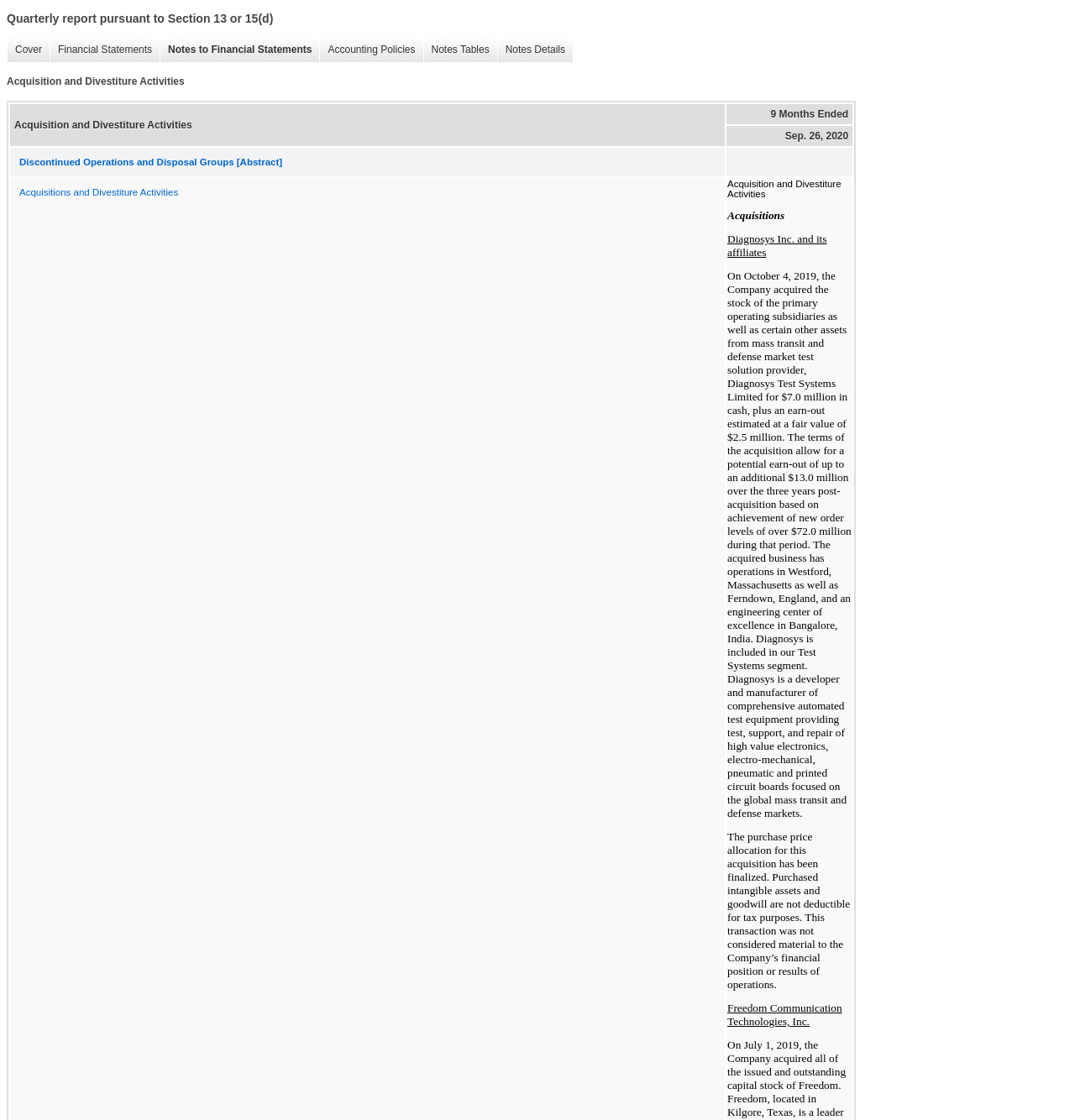Identify the bounding box of the UI element described as follows: "aria-label="Instagram"". Provide the coordinates as four float numbers in the range of 0 to 1 [left, top, right, bottom].

None